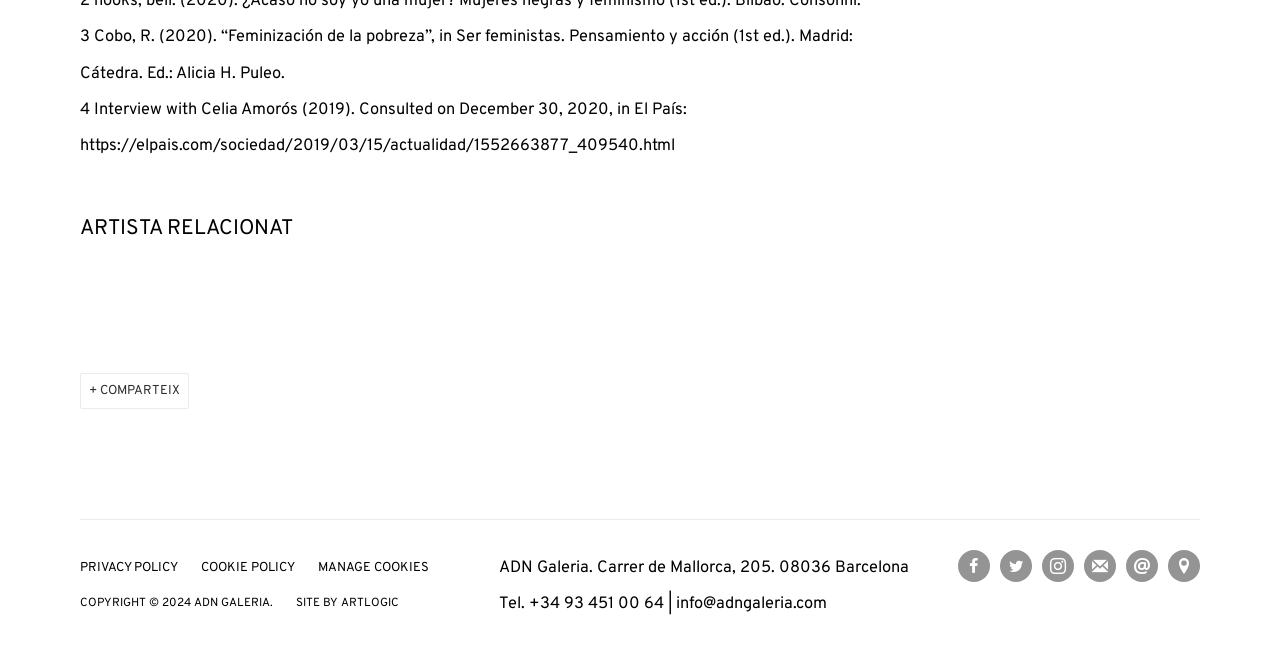Can you identify the bounding box coordinates of the clickable region needed to carry out this instruction: 'Visit the Facebook page'? The coordinates should be four float numbers within the range of 0 to 1, stated as [left, top, right, bottom].

[0.748, 0.834, 0.773, 0.883]